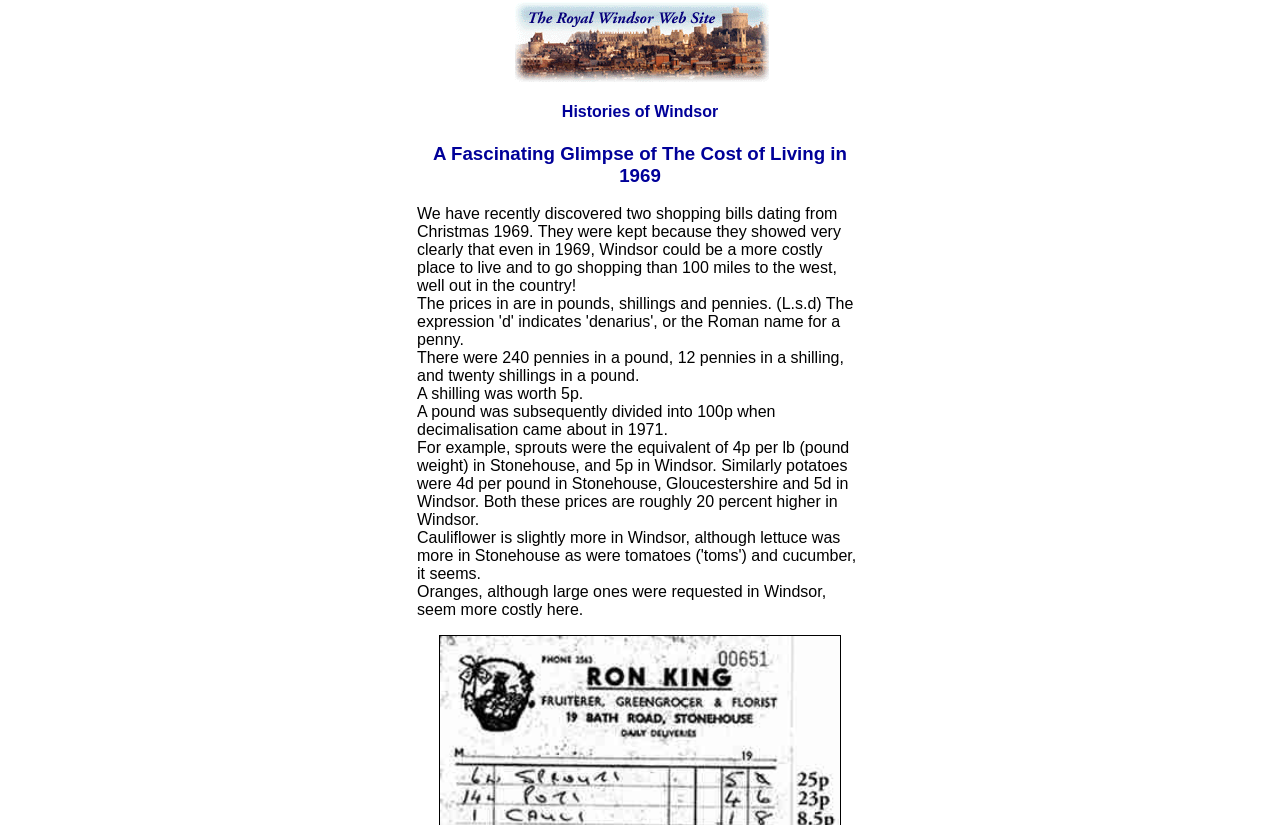Utilize the details in the image to thoroughly answer the following question: What is the equivalent of 1 shilling in decimal currency?

According to the webpage, a shilling was worth 5p, which is mentioned as a conversion rate to help understand the prices mentioned in the shopping bills.